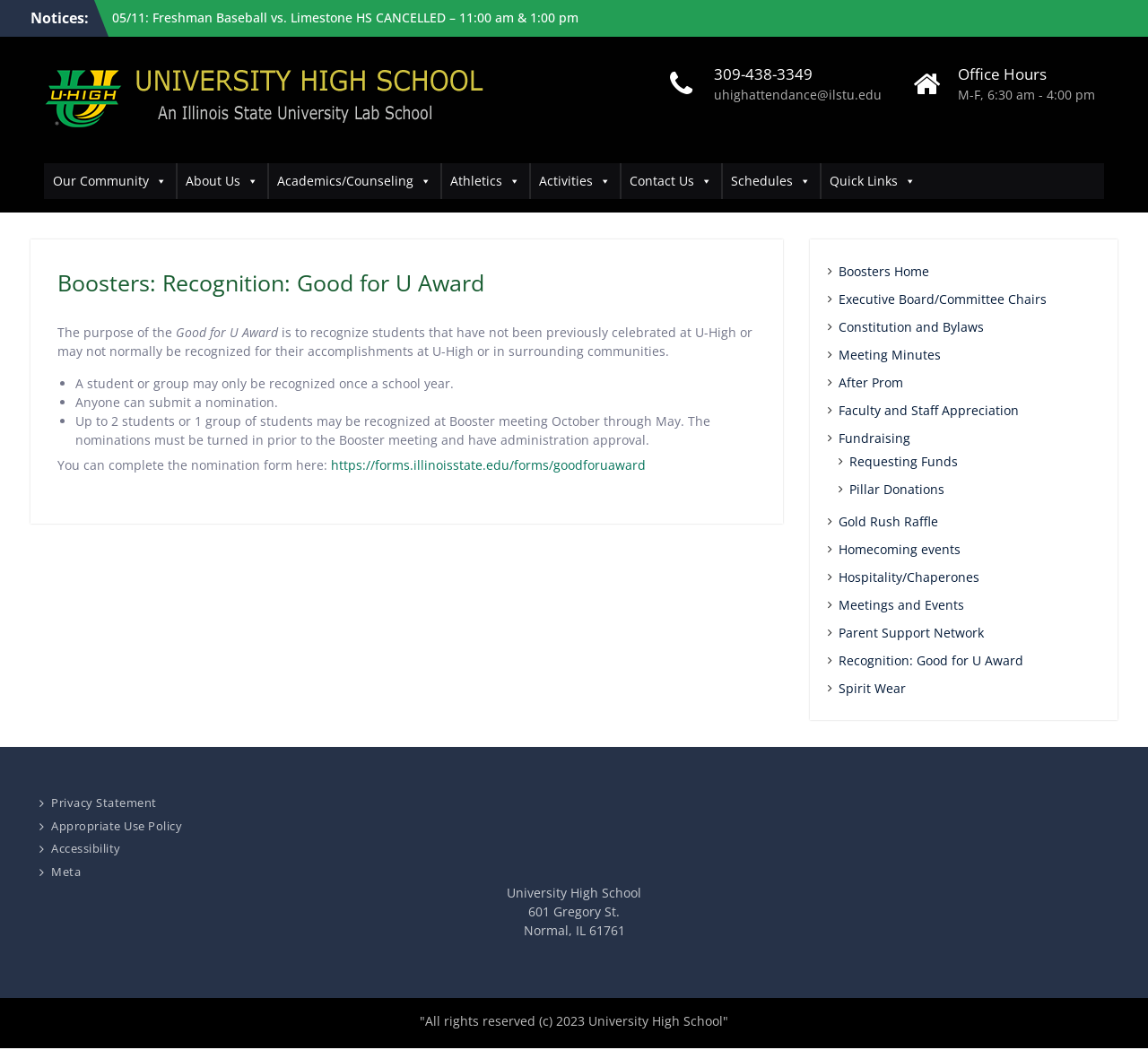Identify the bounding box coordinates of the area that should be clicked in order to complete the given instruction: "Check the office hours". The bounding box coordinates should be four float numbers between 0 and 1, i.e., [left, top, right, bottom].

[0.835, 0.061, 0.912, 0.08]